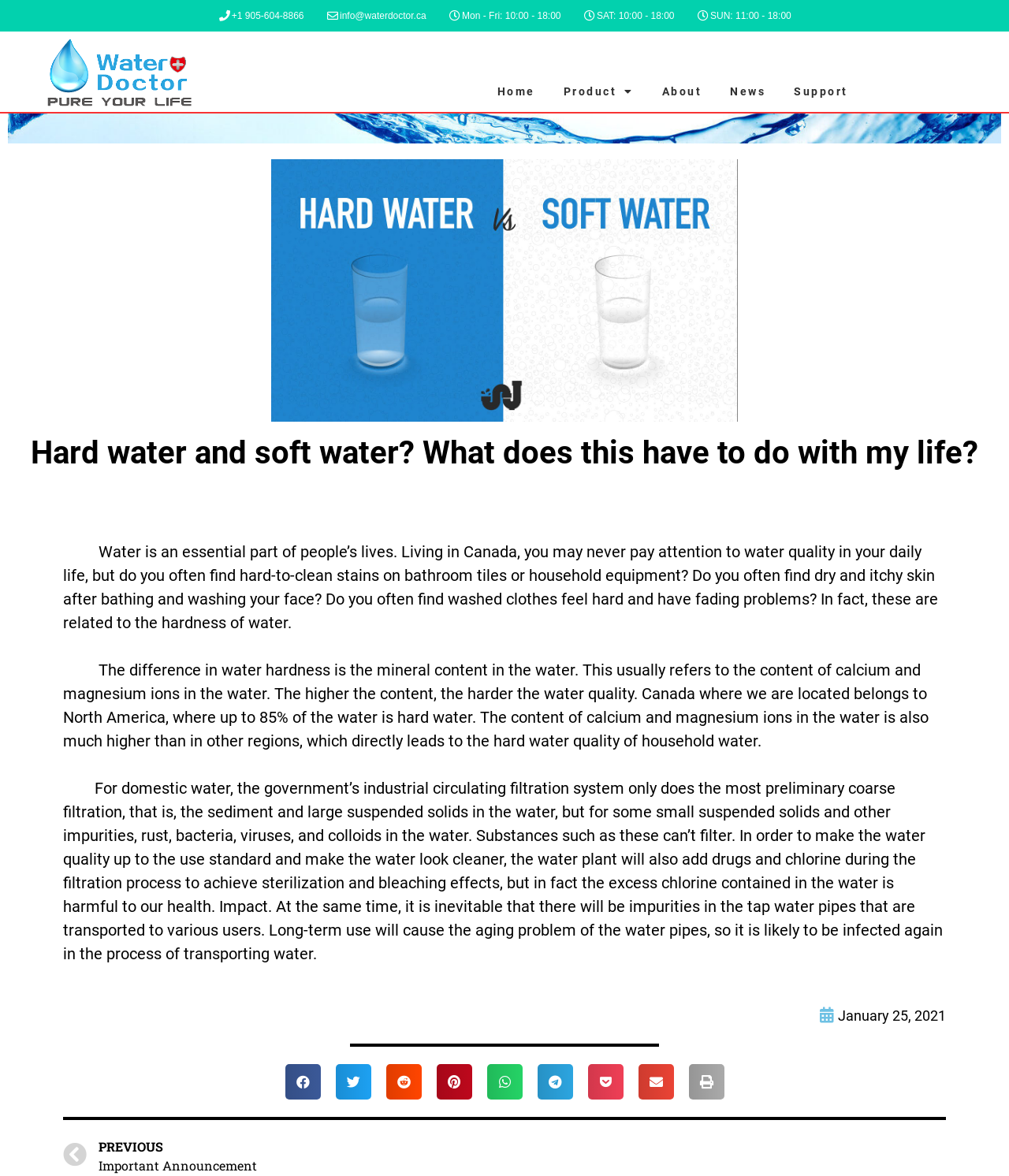Use the information in the screenshot to answer the question comprehensively: What are the business hours of Water Doctor on Sundays?

The business hours of Water Doctor can be found at the top of the webpage. On Sundays, the business hours are from 11:00 to 18:00, as indicated by the static text element with the value 'SUN: 11:00 - 18:00'.